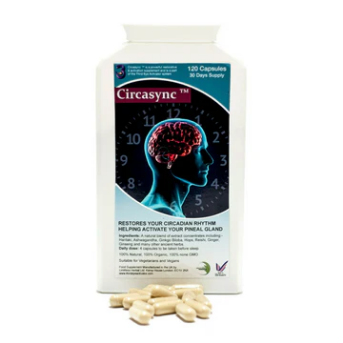What is the purpose of the product?
Refer to the image and offer an in-depth and detailed answer to the question.

The product's packaging features a graphic of a human head with a glowing brain, integrated with a clock motif, symbolizing the product's focus on restoring circadian rhythms, which is essential for healthy sleep cycles and overall wellbeing.